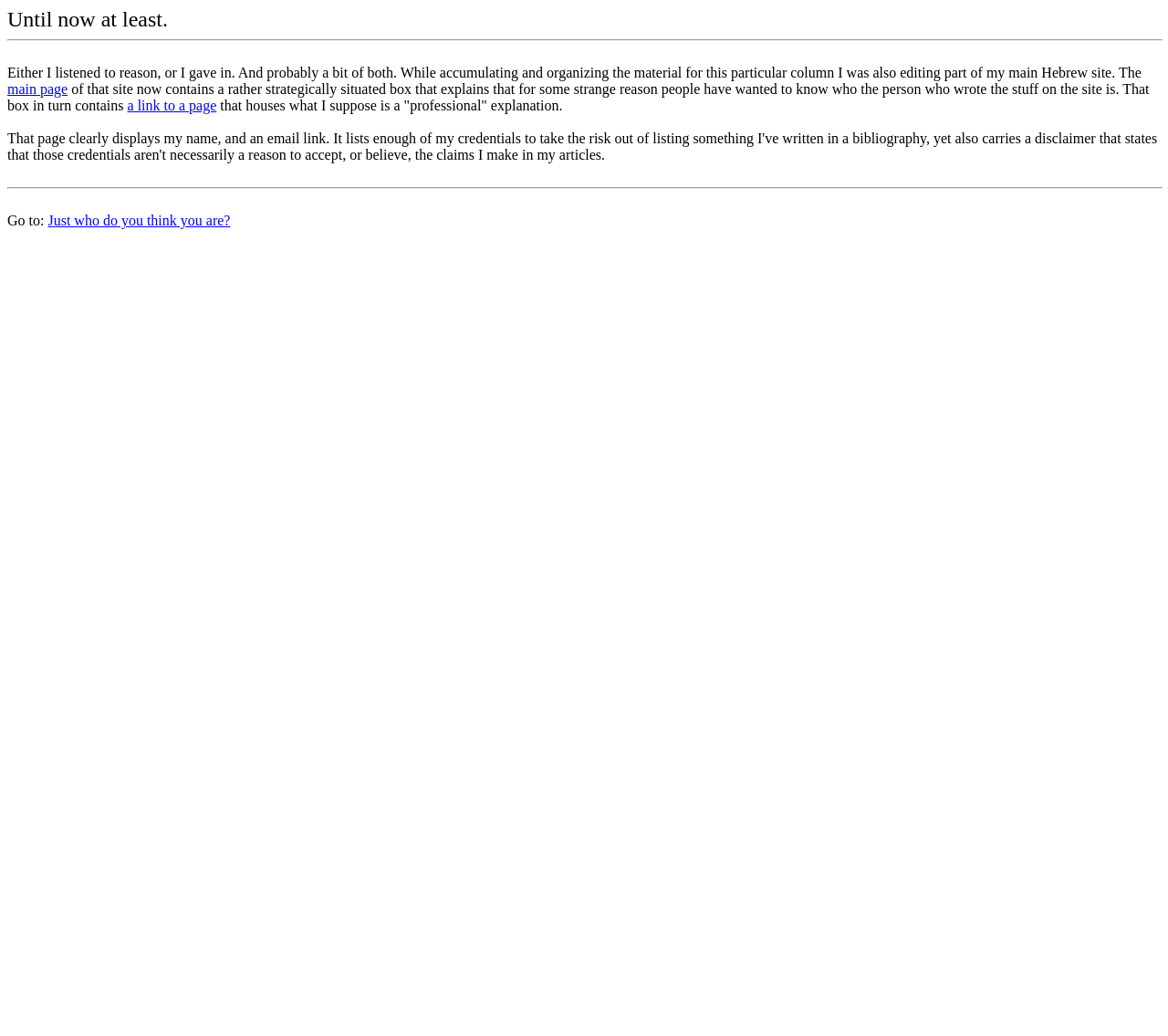Analyze and describe the webpage in a detailed narrative.

The webpage appears to be a personal blog or column, with a focus on the author's writing and online presence. At the top of the page, there is a horizontal separator line. Below this separator, the author begins to share their thoughts, stating that they have been accumulating and organizing material for this column while also editing their main Hebrew site.

To the right of this text, there is a link to the author's "main page". The text continues, explaining that the author has added a box to their site that answers the question of who they are. This box contains a link to a page that provides a "professional" explanation of the author's background.

Further down the page, there is another horizontal separator line. Below this separator, the text "Go to:" is displayed, followed by a link to a page titled "Just who do you think you are?", which likely provides more information about the author's identity and background. Overall, the webpage appears to be a personal and reflective space where the author shares their thoughts and experiences.